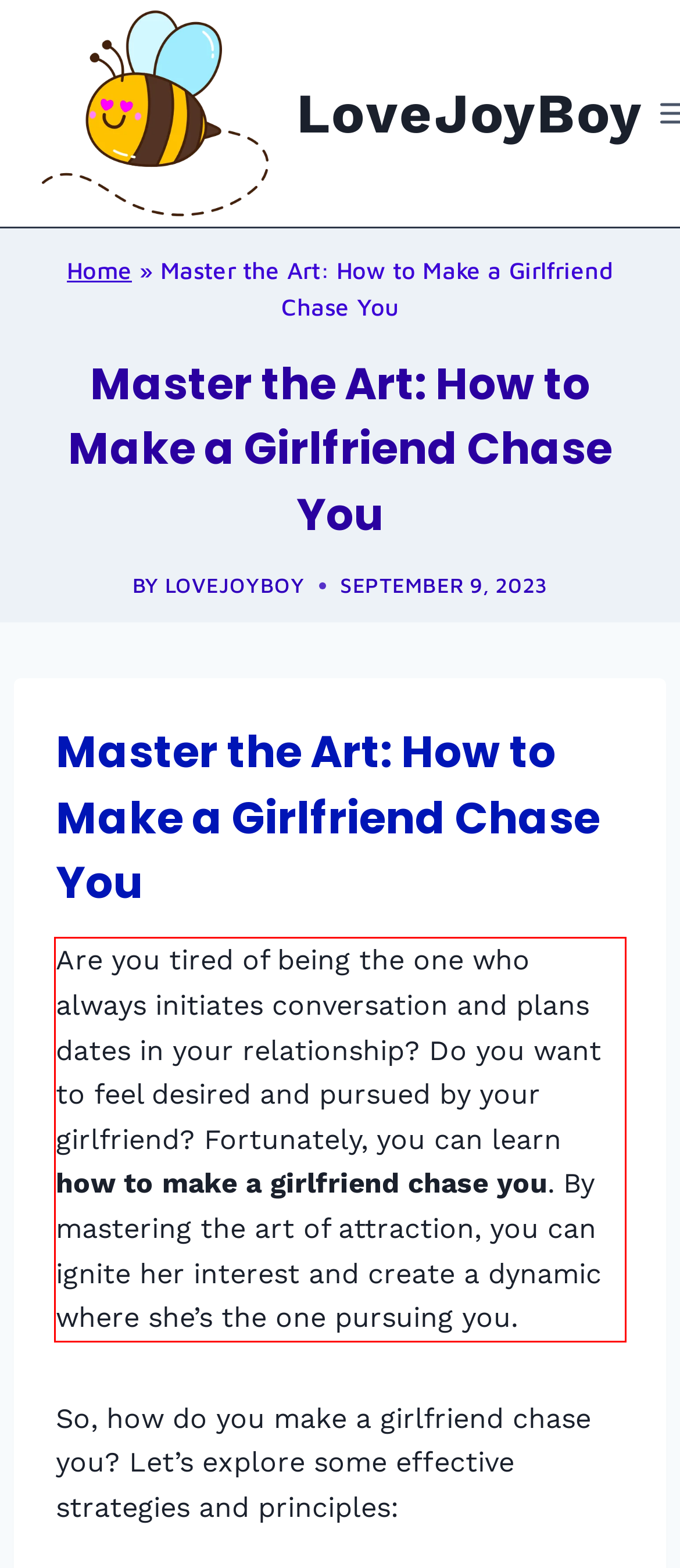Given a webpage screenshot, locate the red bounding box and extract the text content found inside it.

Are you tired of being the one who always initiates conversation and plans dates in your relationship? Do you want to feel desired and pursued by your girlfriend? Fortunately, you can learn how to make a girlfriend chase you. By mastering the art of attraction, you can ignite her interest and create a dynamic where she’s the one pursuing you.